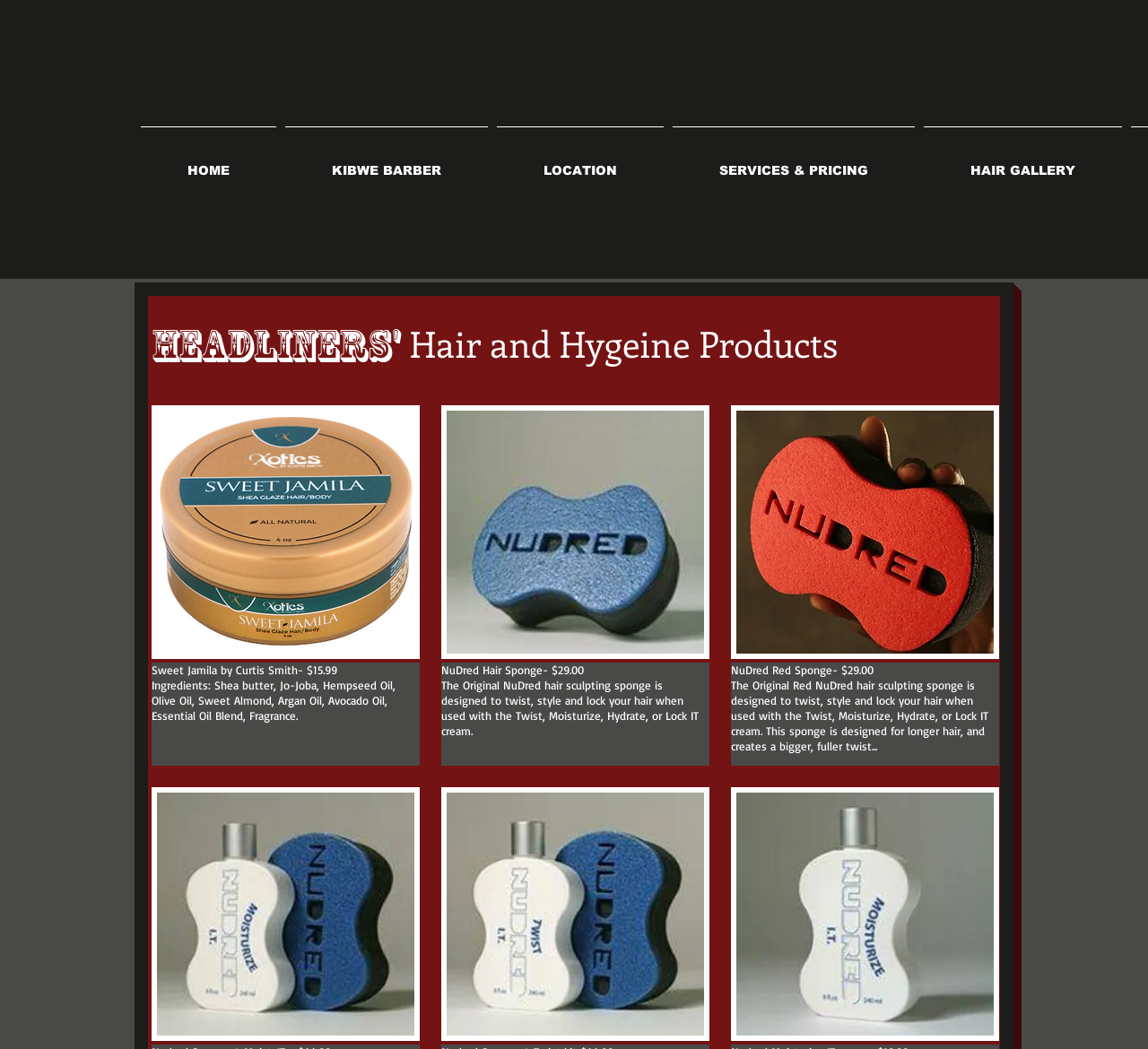What is the price of the NuDred Hair Sponge?
Based on the screenshot, give a detailed explanation to answer the question.

I found the answer by looking at the product button 'NuDred Hair Sponge- $29.00', which displays the price next to the product name.